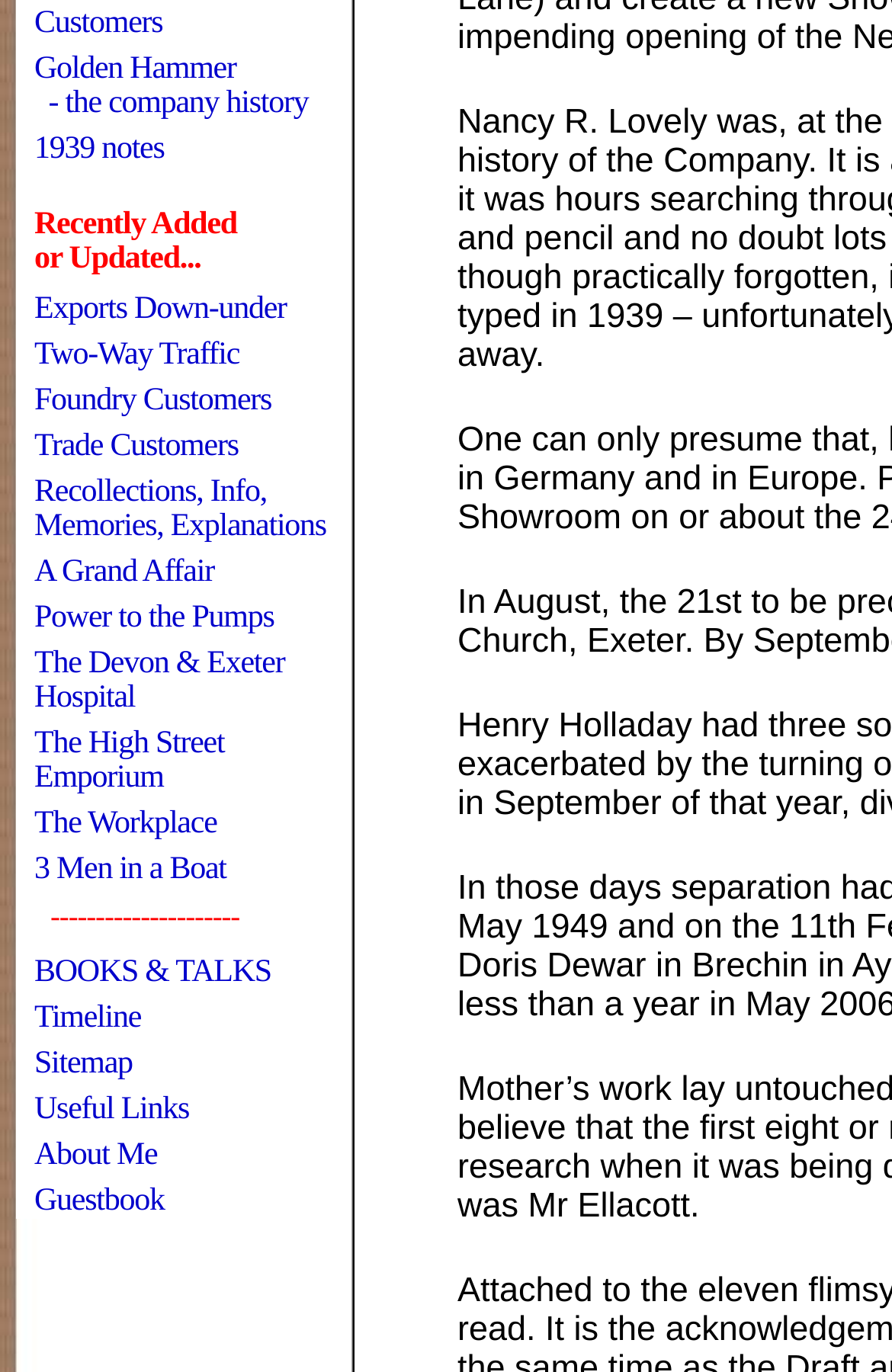Using the provided description BOOKS & TALKS, find the bounding box coordinates for the UI element. Provide the coordinates in (top-left x, top-left y, bottom-right x, bottom-right y) format, ensuring all values are between 0 and 1.

[0.038, 0.697, 0.304, 0.722]